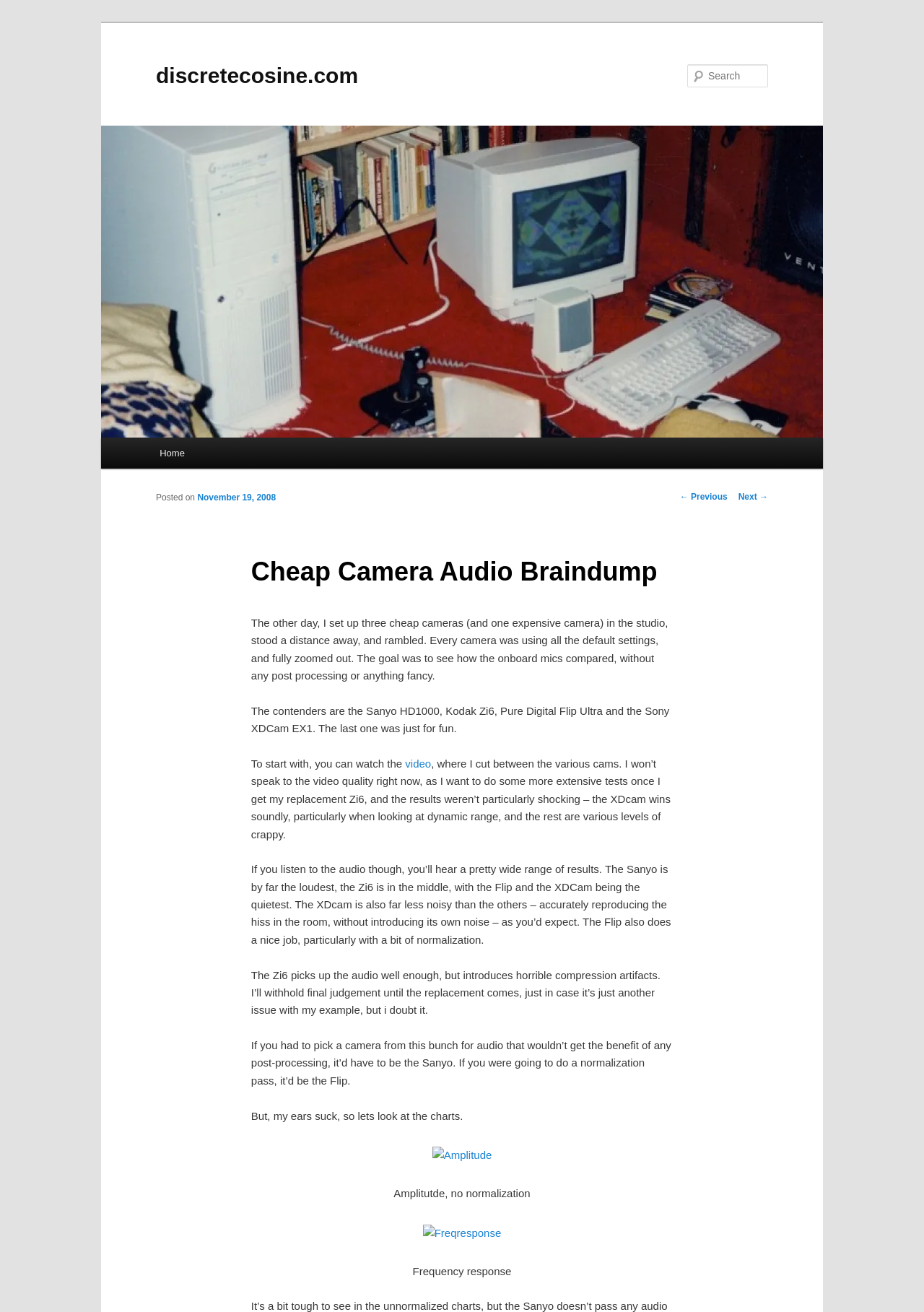Locate the bounding box coordinates of the clickable part needed for the task: "Watch the video".

[0.439, 0.577, 0.467, 0.587]